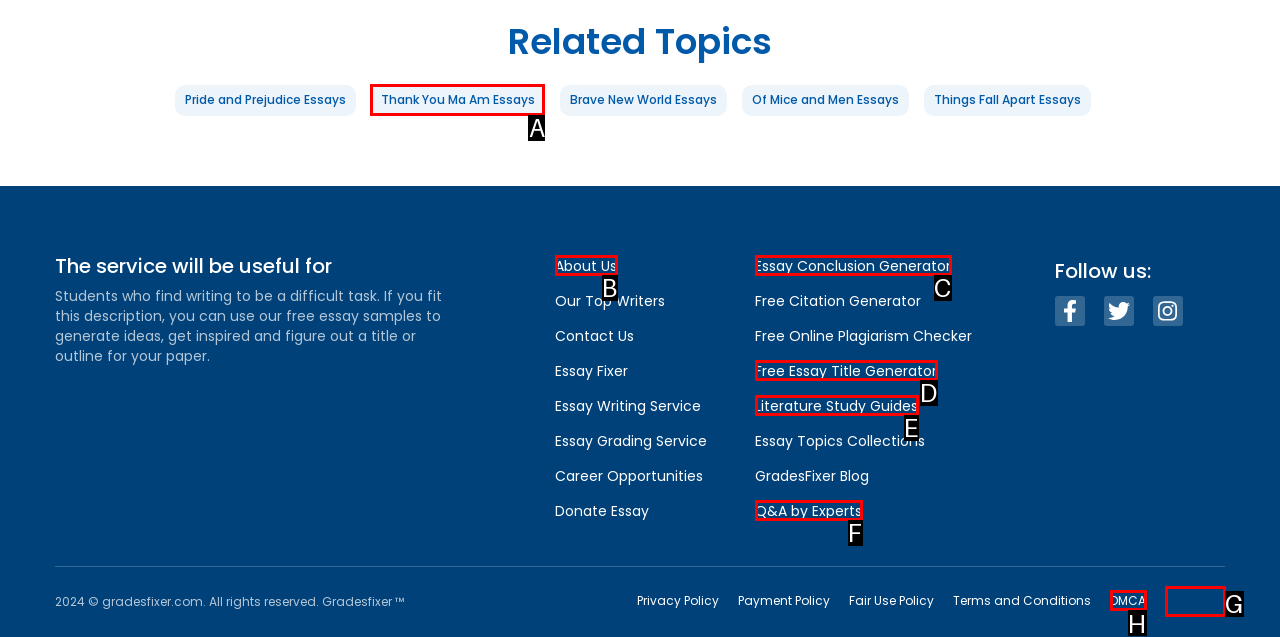Match the following description to a UI element: DMCA
Provide the letter of the matching option directly.

H